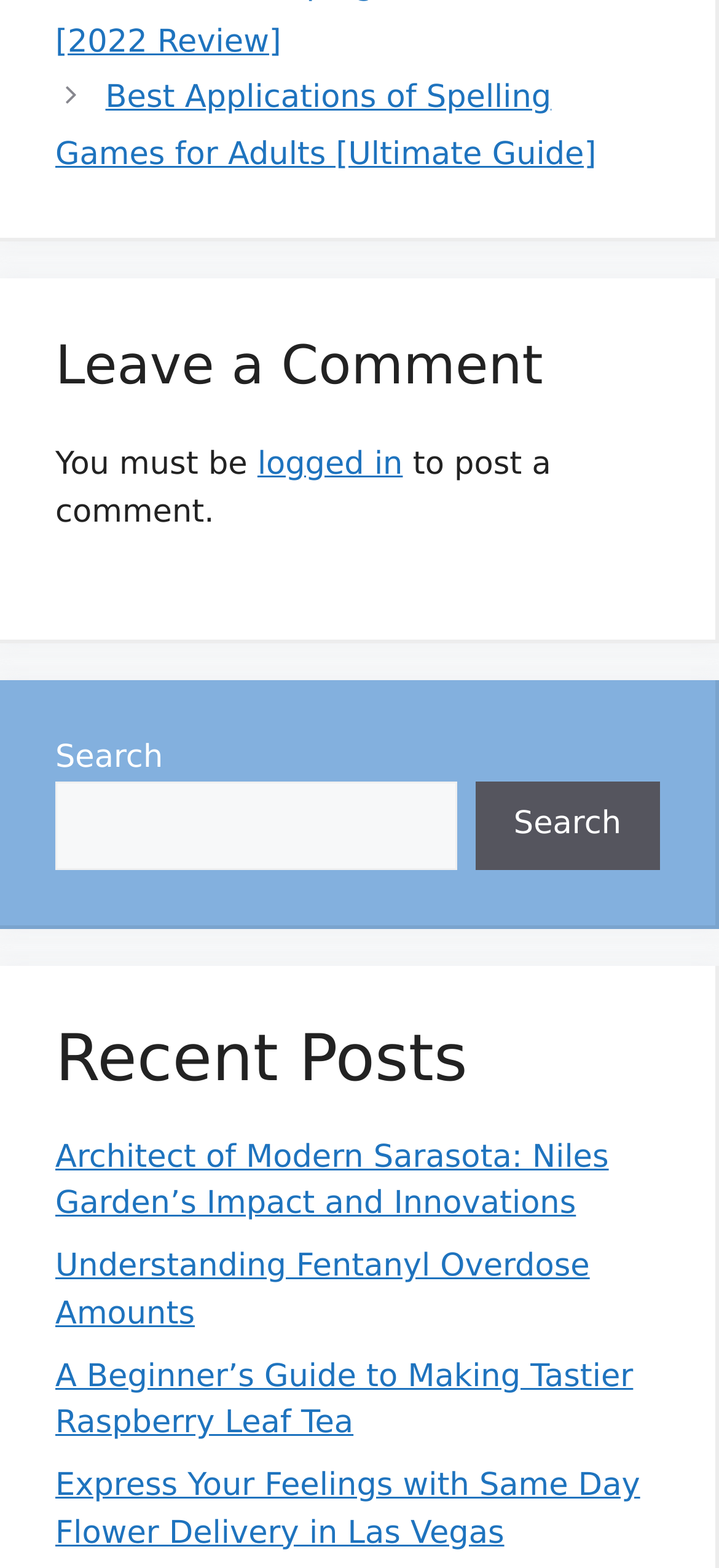Determine the bounding box coordinates of the clickable area required to perform the following instruction: "Read the article about Spelling Games for Adults". The coordinates should be represented as four float numbers between 0 and 1: [left, top, right, bottom].

[0.077, 0.051, 0.829, 0.11]